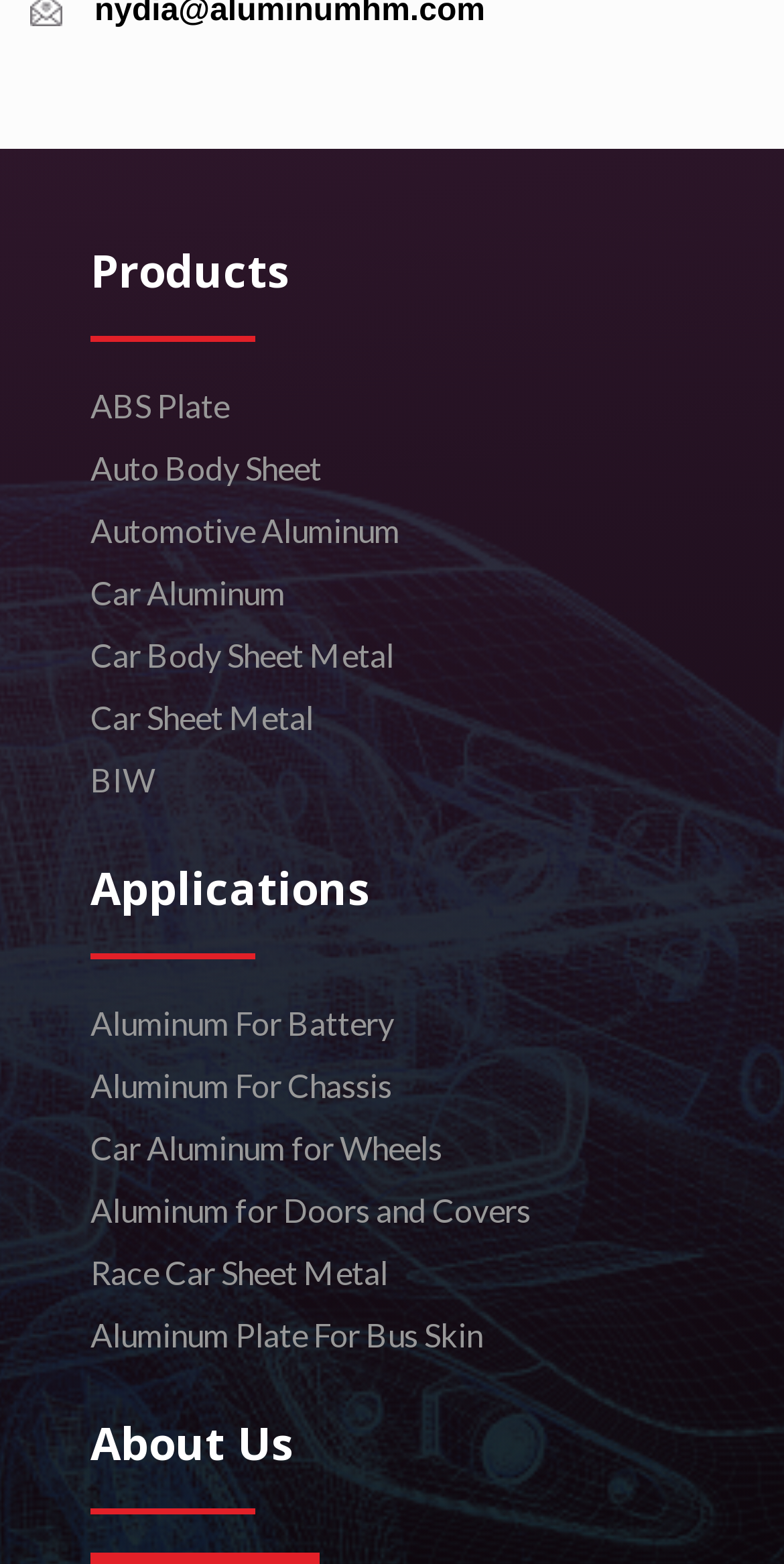Can you provide the bounding box coordinates for the element that should be clicked to implement the instruction: "Learn about Applications"?

[0.115, 0.547, 0.885, 0.586]